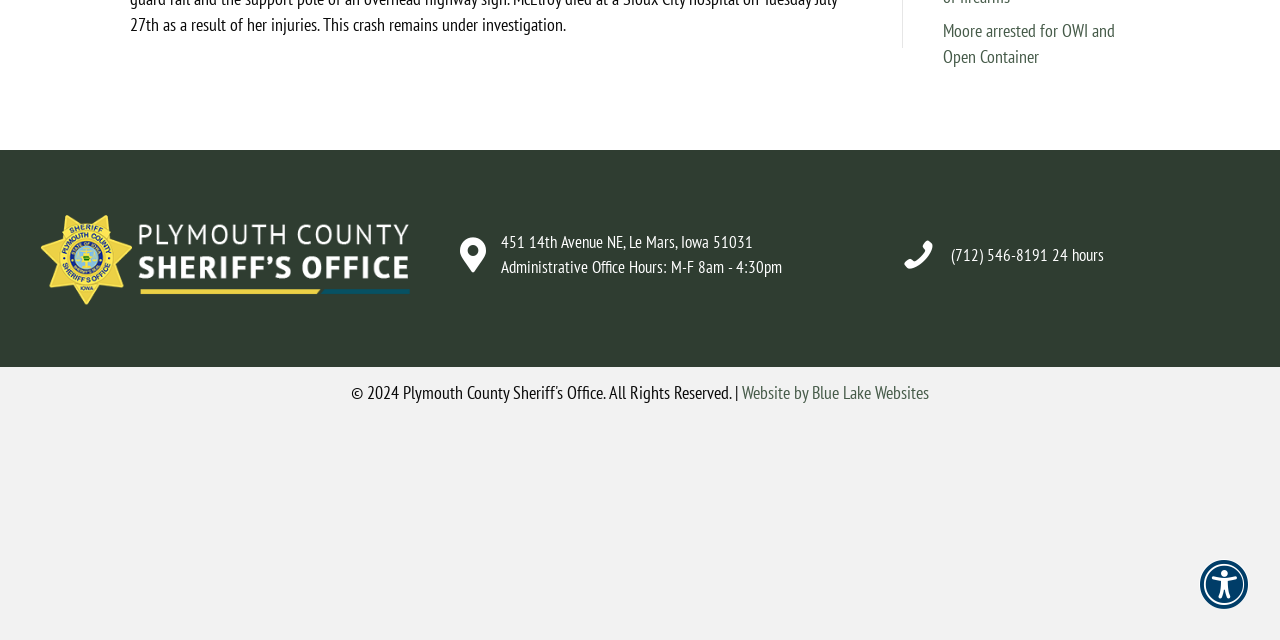From the element description: "Website by Blue Lake Websites", extract the bounding box coordinates of the UI element. The coordinates should be expressed as four float numbers between 0 and 1, in the order [left, top, right, bottom].

[0.58, 0.595, 0.726, 0.631]